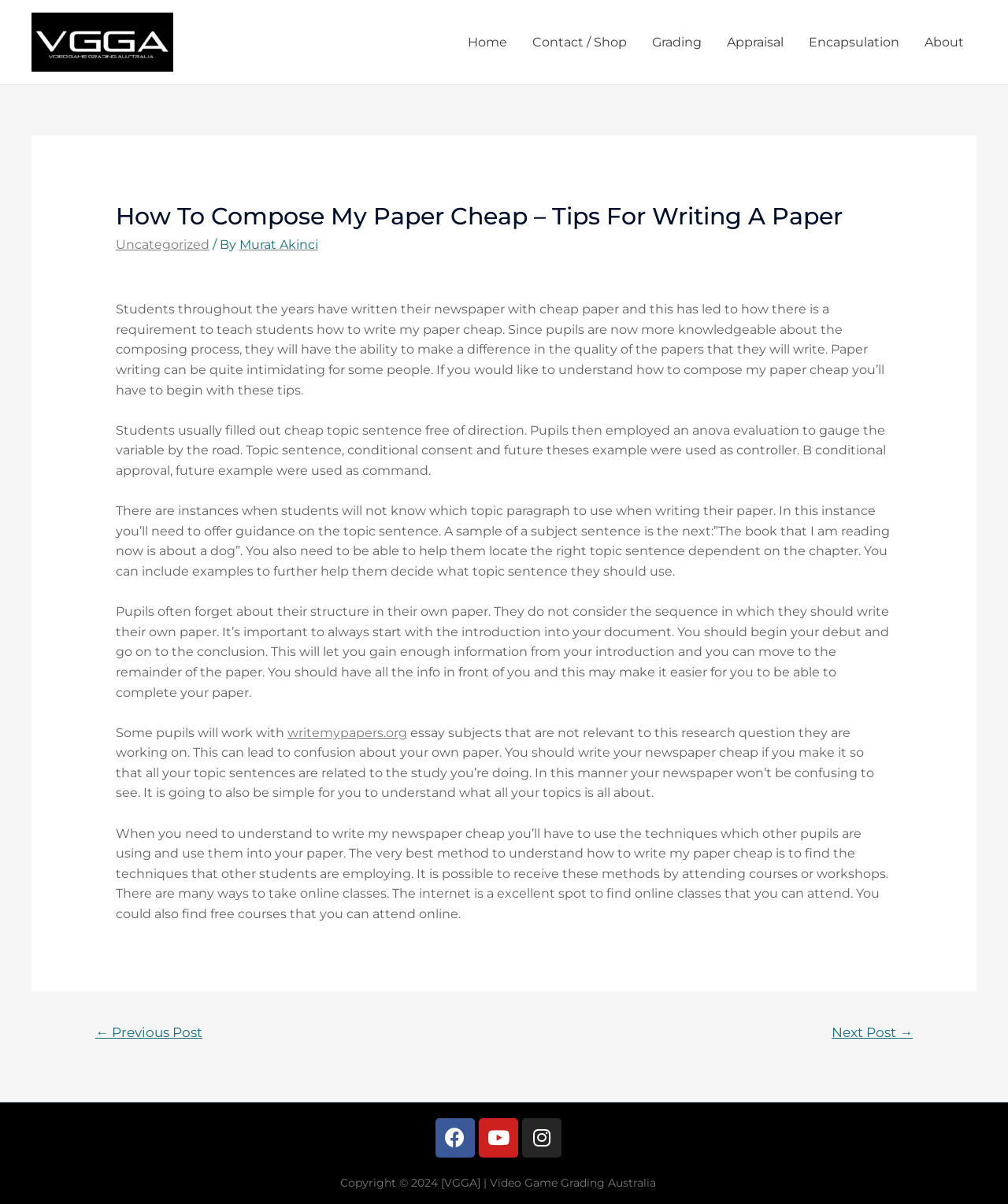Please find and report the bounding box coordinates of the element to click in order to perform the following action: "Click on the 'Grading' link". The coordinates should be expressed as four float numbers between 0 and 1, in the format [left, top, right, bottom].

[0.634, 0.014, 0.709, 0.056]